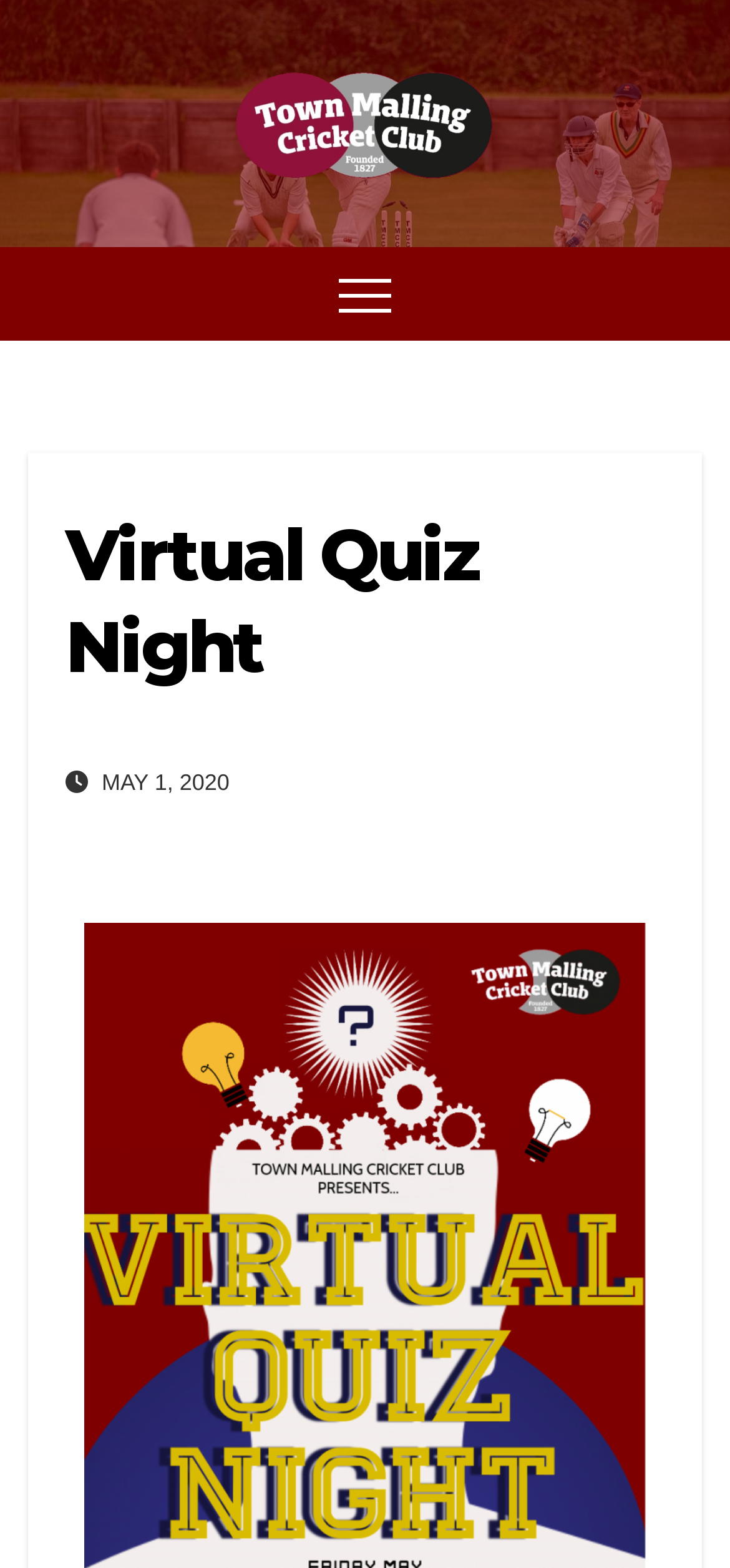Identify and provide the main heading of the webpage.

Virtual Quiz Night